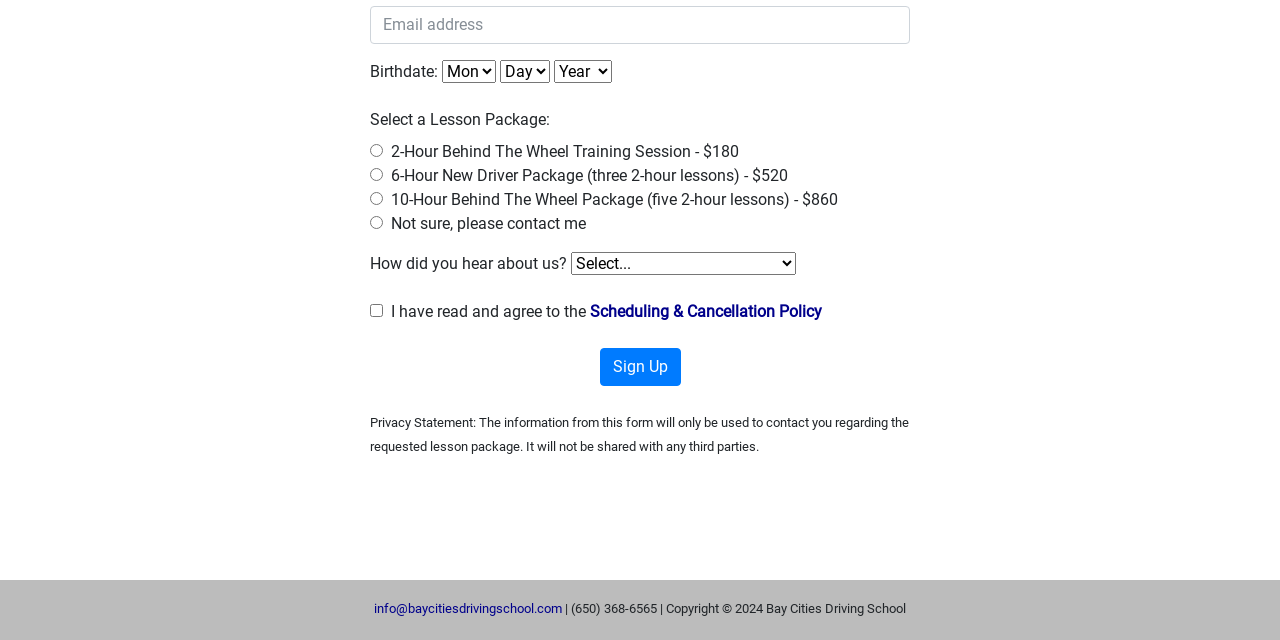Using the webpage screenshot, locate the HTML element that fits the following description and provide its bounding box: "info@baycitiesdrivingschool.com".

[0.292, 0.939, 0.439, 0.962]